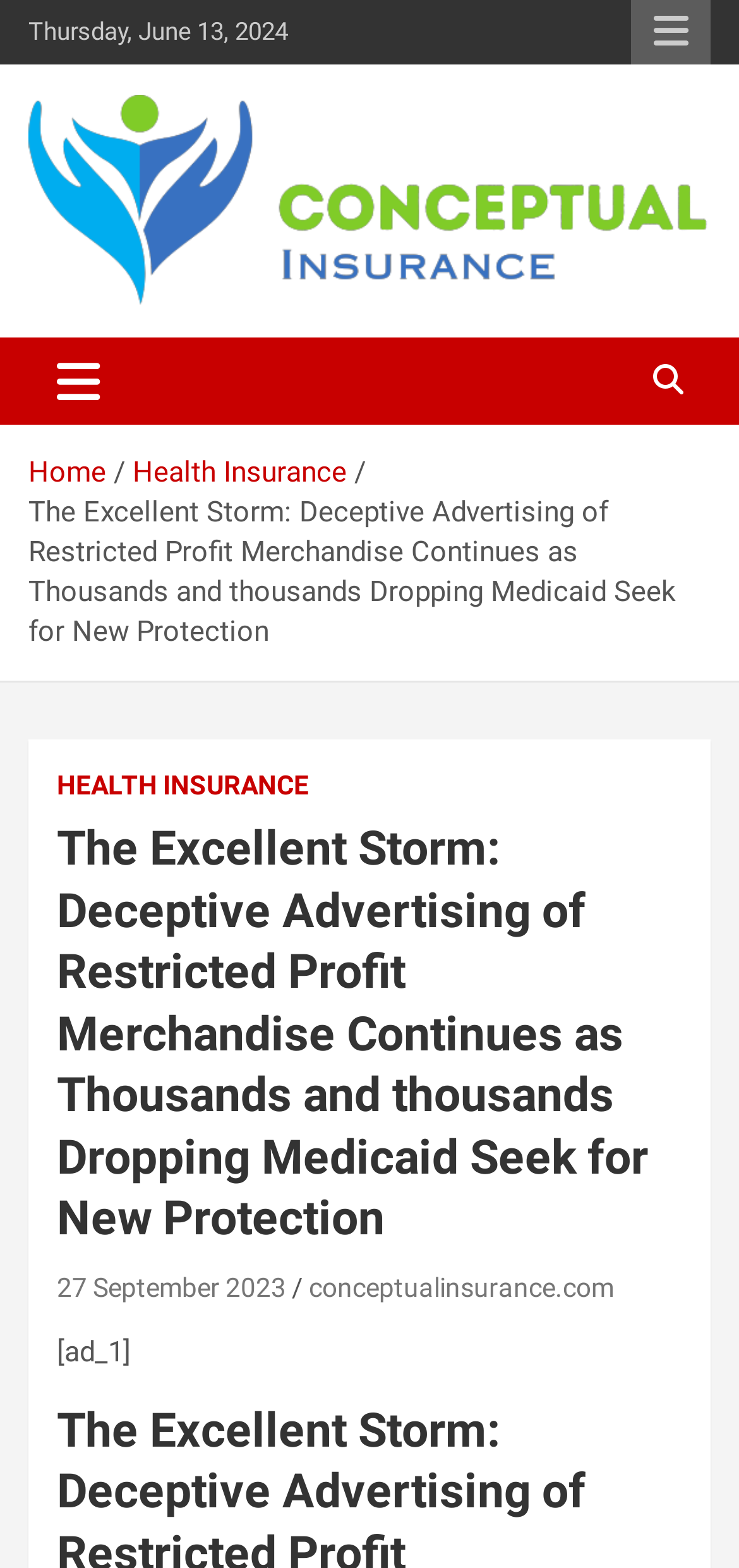Use the details in the image to answer the question thoroughly: 
What is the title of the article on the webpage?

I found the title of the article by looking at the heading elements on the webpage. The main heading element has the text 'The Excellent Storm: Deceptive Advertising of Restricted Profit Merchandise Continues as Thousands and thousands Dropping Medicaid Seek for New Protection', which suggests that the title of the article is 'The Excellent Storm'.